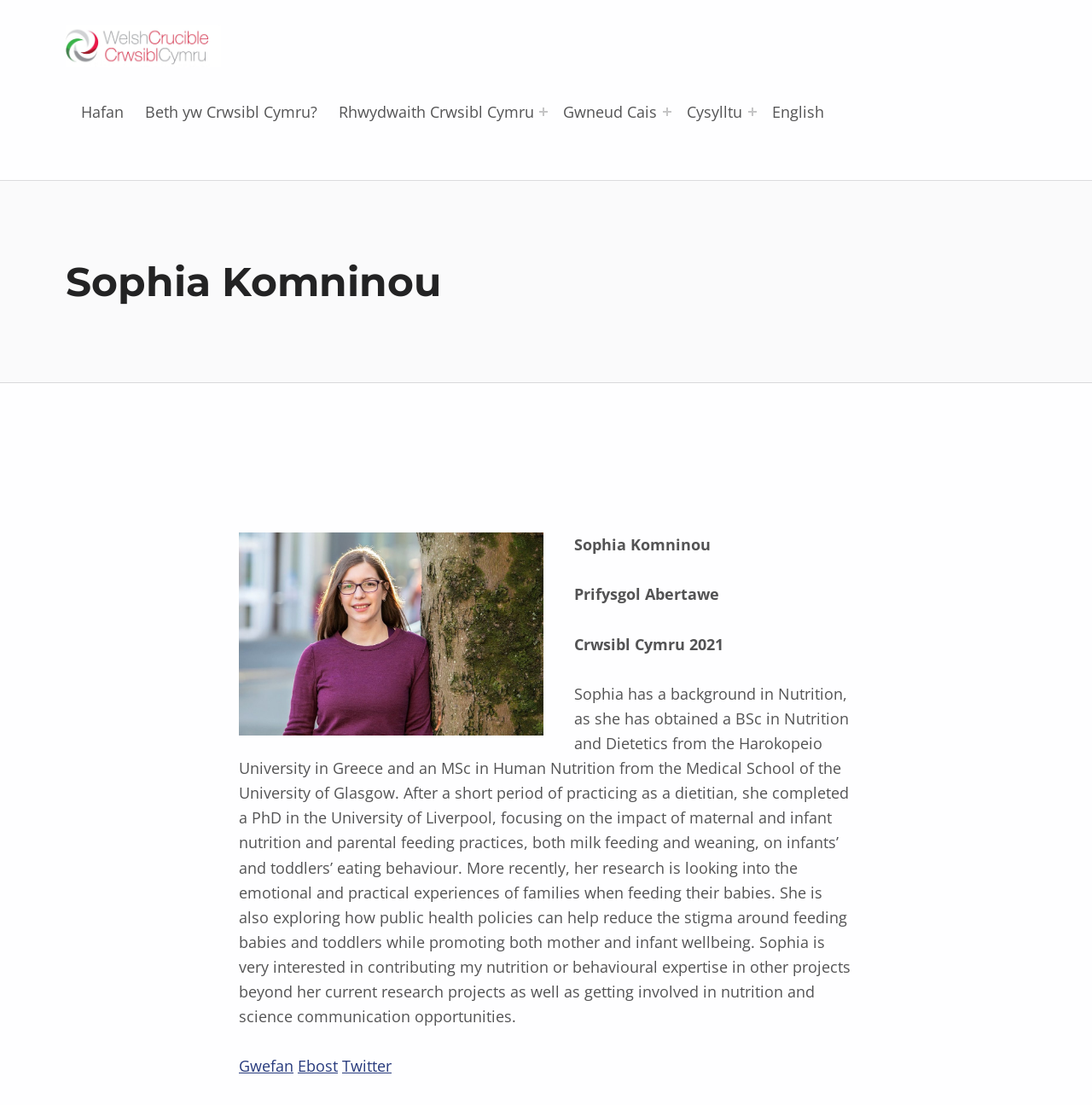What is the name of the university Sophia obtained her BSc from?
Please analyze the image and answer the question with as much detail as possible.

According to the webpage, Sophia obtained her BSc in Nutrition and Dietetics from the Harokopeio University in Greece, as mentioned in the text 'Sophia has a background in Nutrition, as she has obtained a BSc in Nutrition and Dietetics from the Harokopeio University in Greece...'